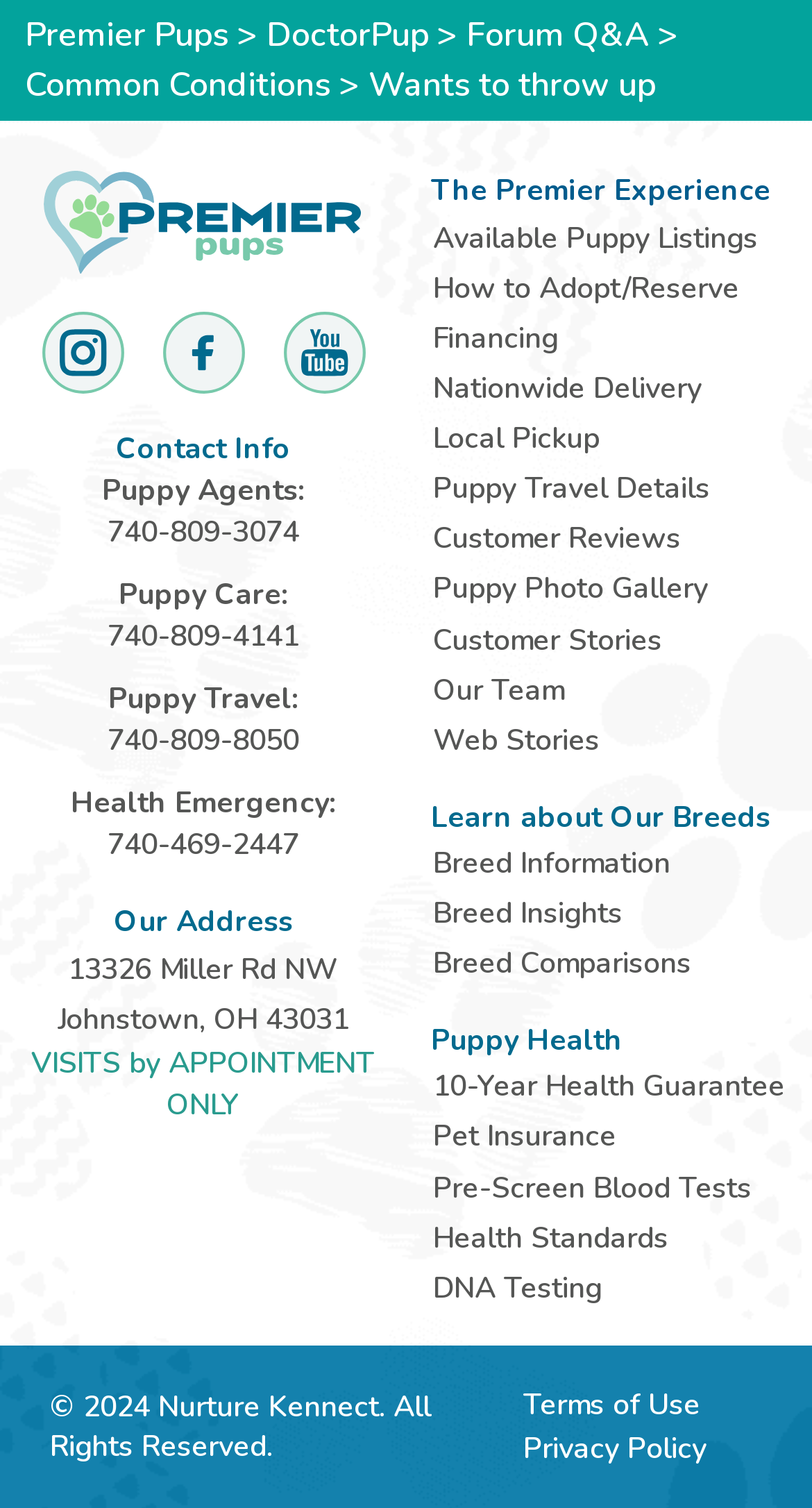Find the bounding box coordinates of the area that needs to be clicked in order to achieve the following instruction: "Read Terms of Use". The coordinates should be specified as four float numbers between 0 and 1, i.e., [left, top, right, bottom].

[0.611, 0.917, 0.896, 0.946]